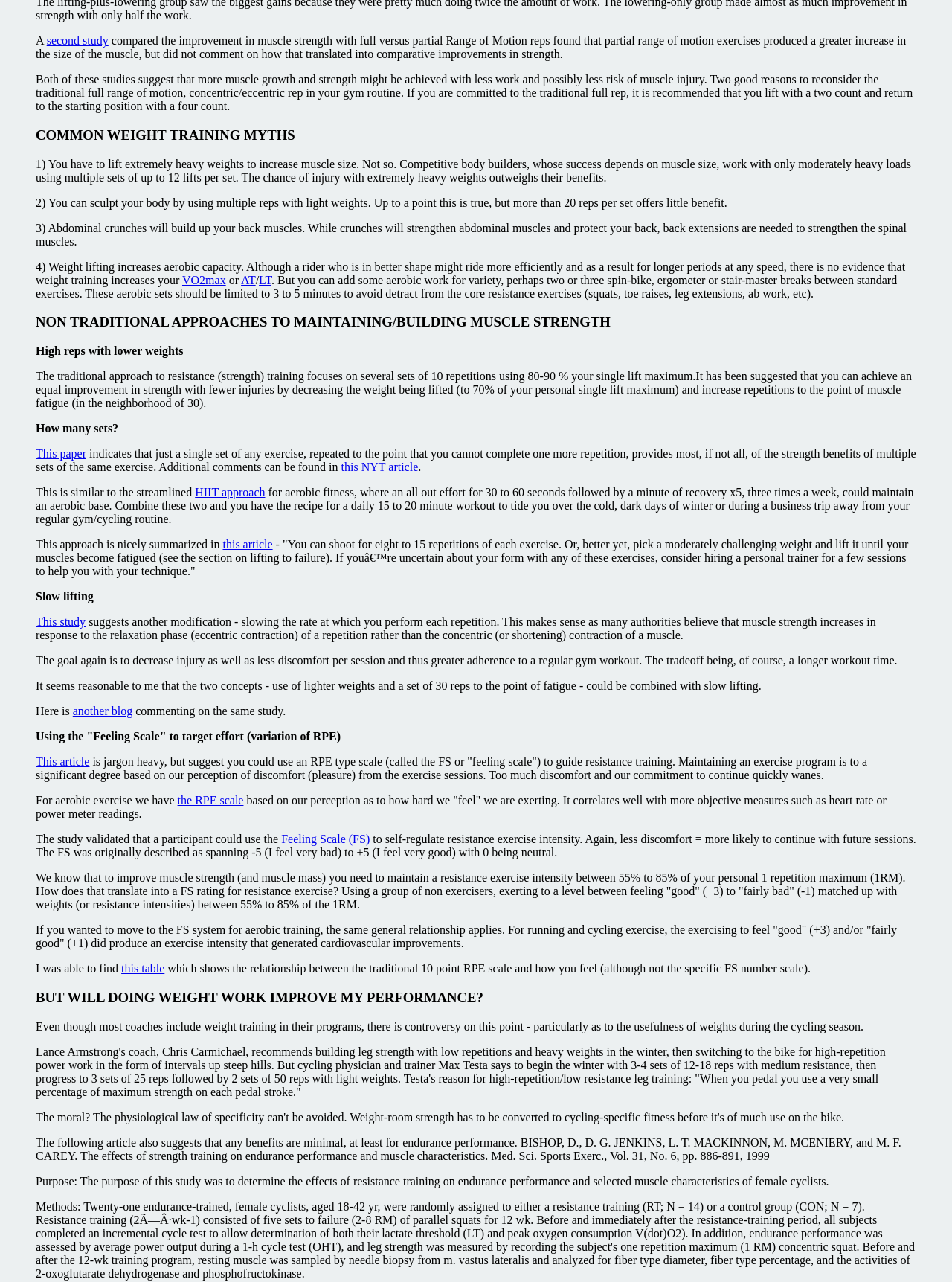Provide the bounding box coordinates of the HTML element described by the text: "this NYT article".

[0.358, 0.359, 0.439, 0.369]